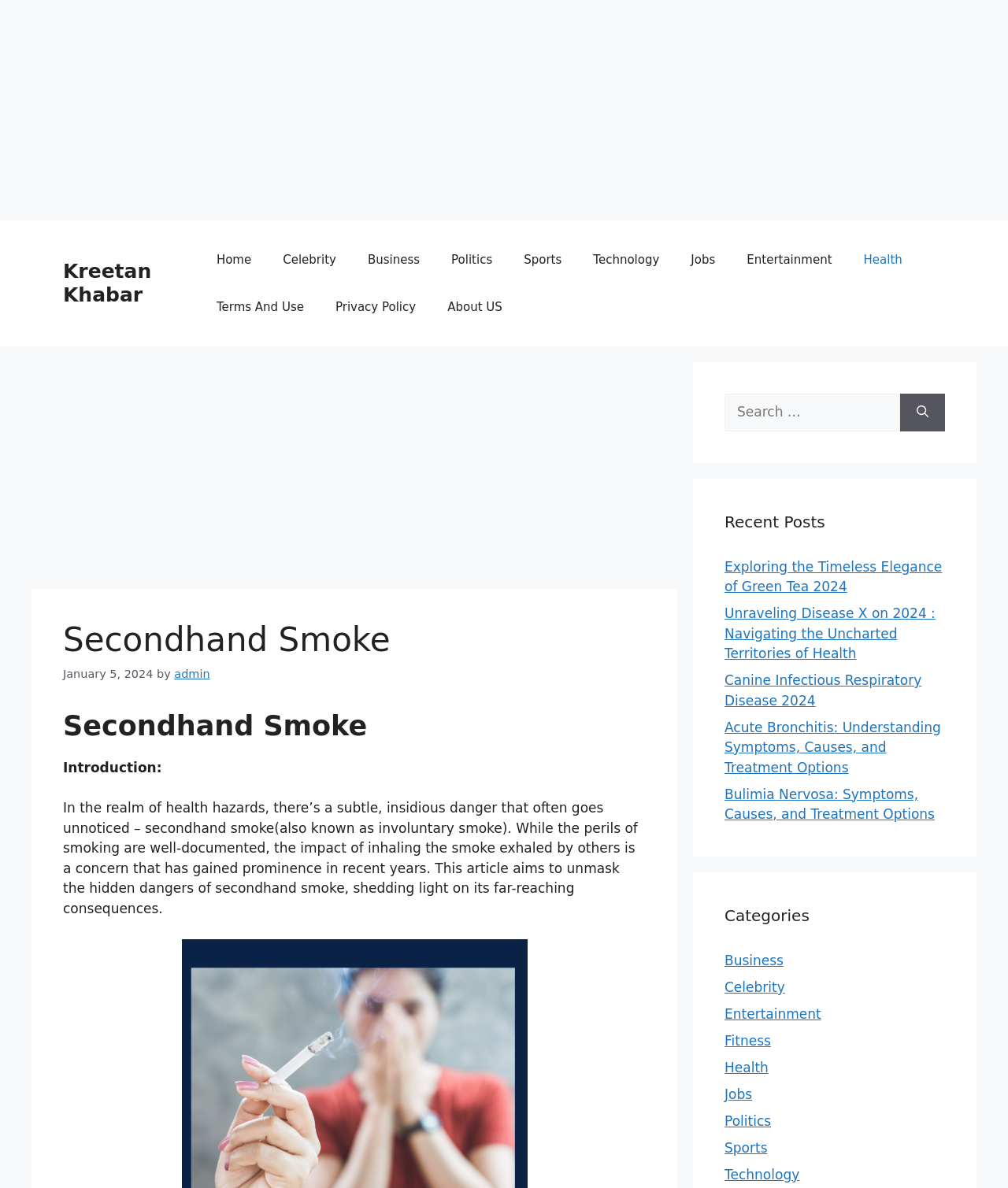What is the purpose of the search box?
Provide a detailed and extensive answer to the question.

I determined the purpose of the search box by looking at its location and label. The search box is located in the complementary section of the webpage and is labeled as 'Search for:'. Its purpose is to allow users to search for content on the website.